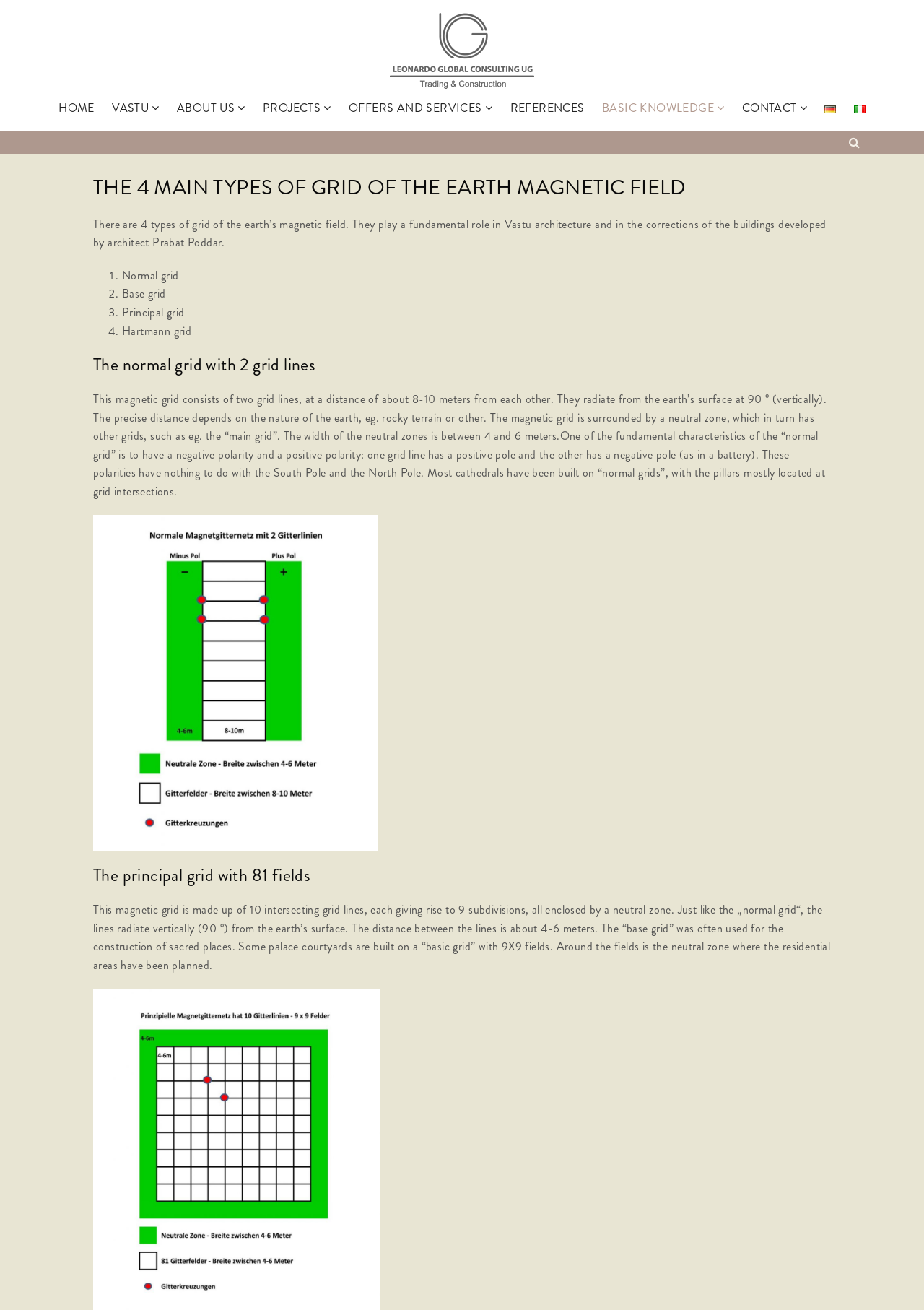Please find the bounding box coordinates of the element that must be clicked to perform the given instruction: "Click HOME". The coordinates should be four float numbers from 0 to 1, i.e., [left, top, right, bottom].

[0.056, 0.078, 0.11, 0.087]